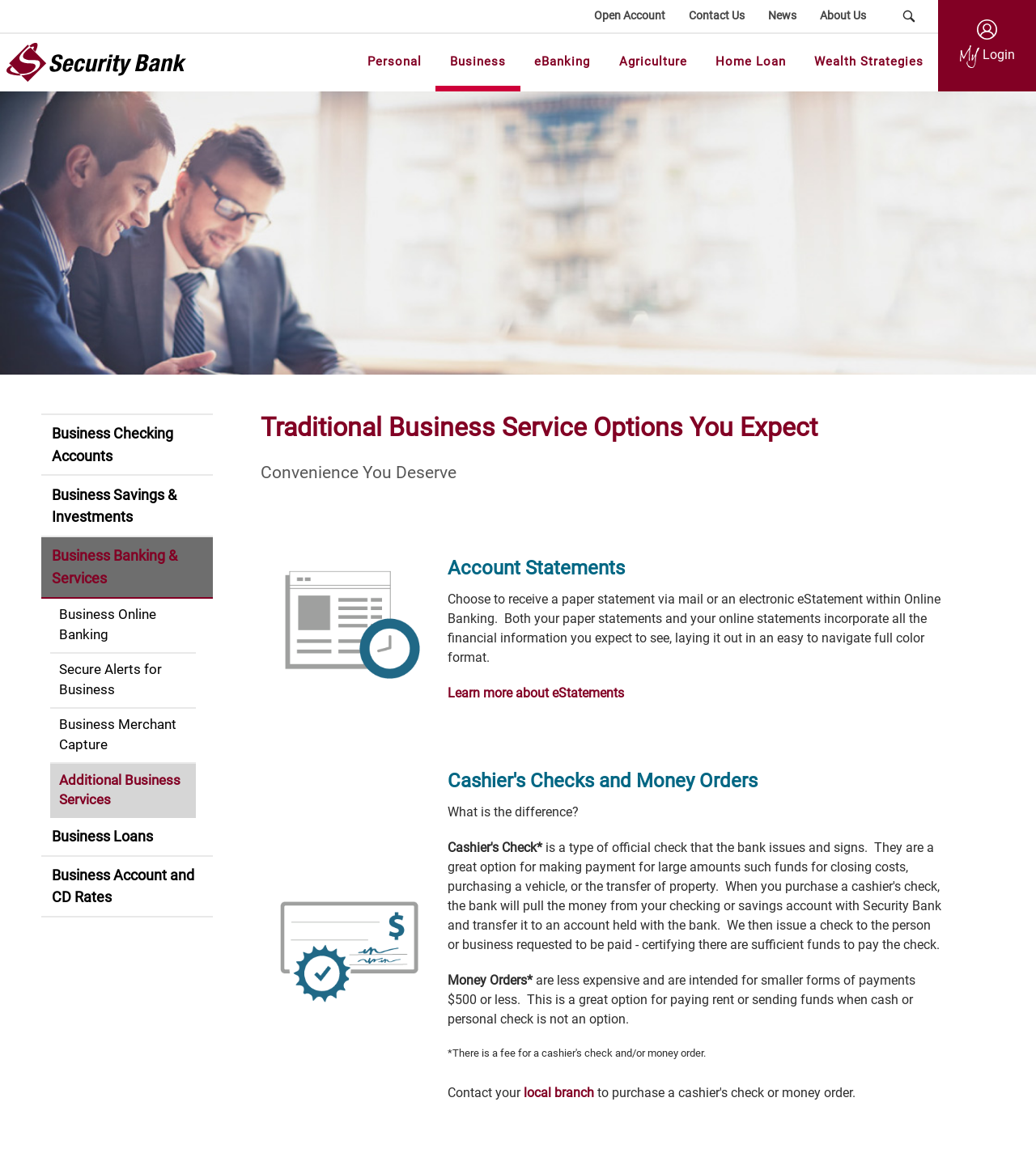Locate the bounding box of the UI element described by: "aria-label="Search Submit Button" title="Search"" in the given webpage screenshot.

[0.848, 0.0, 0.905, 0.028]